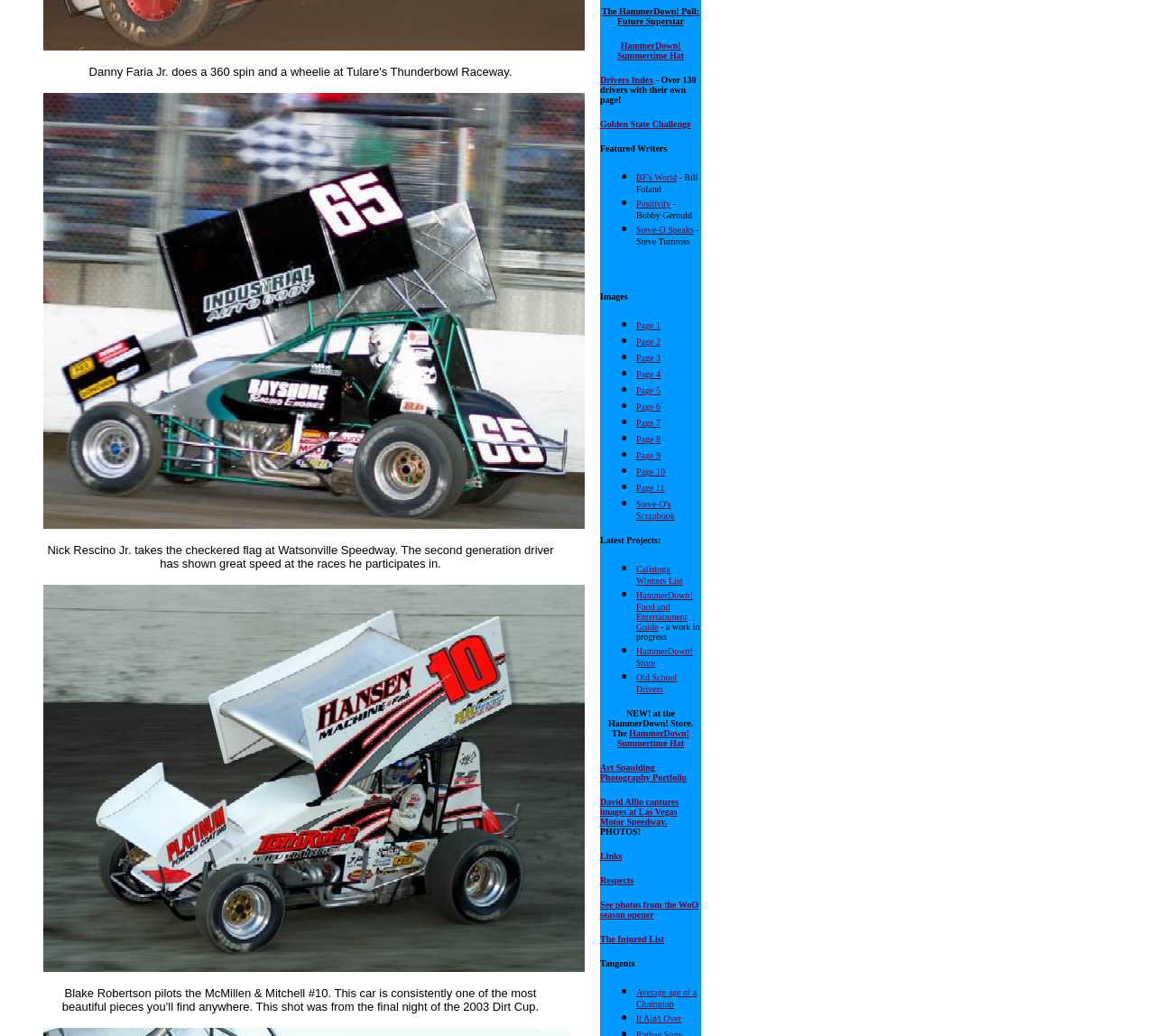Please find the bounding box coordinates of the clickable region needed to complete the following instruction: "Click the 'Quick buy' button". The bounding box coordinates must consist of four float numbers between 0 and 1, i.e., [left, top, right, bottom].

None